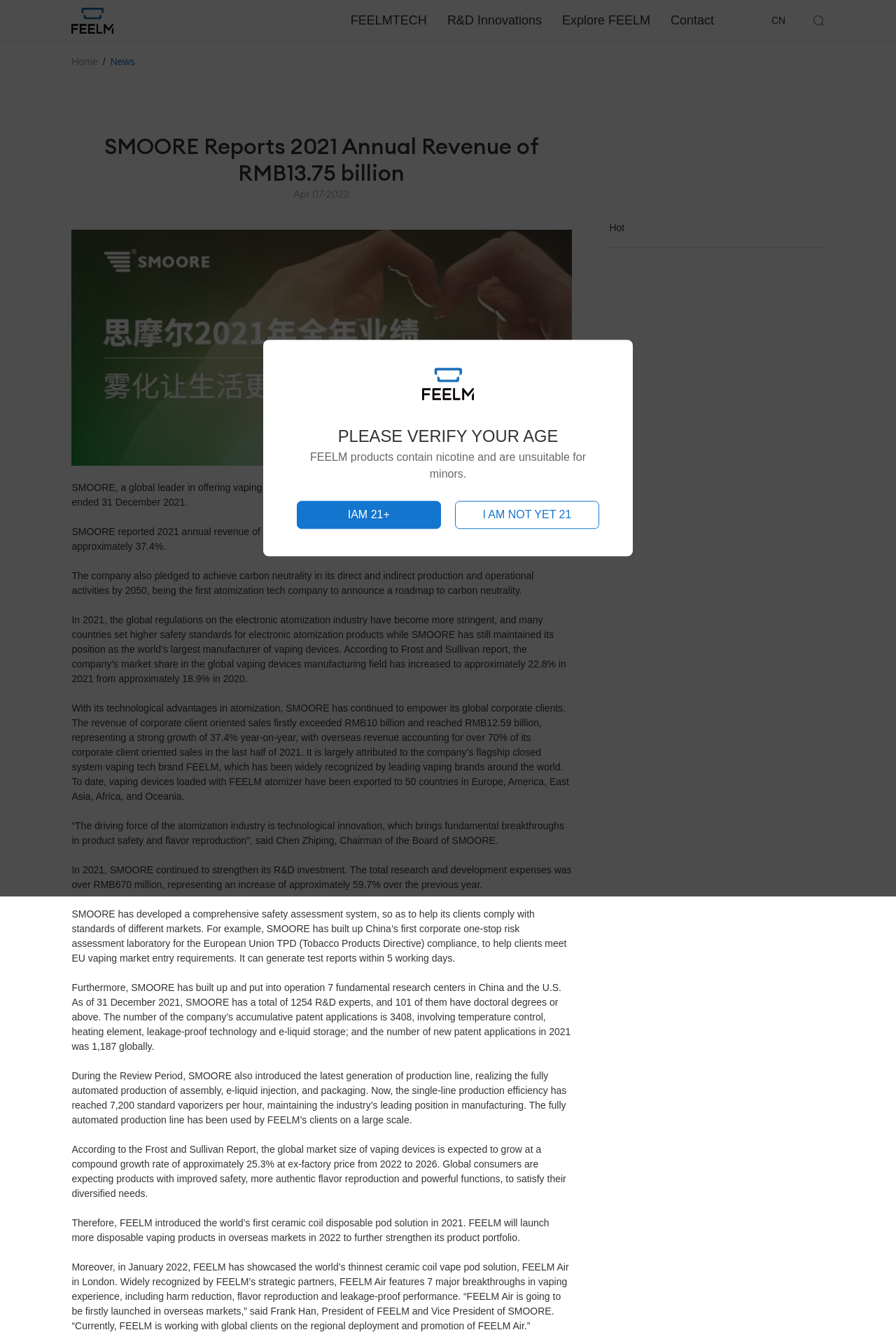Given the webpage screenshot, identify the bounding box of the UI element that matches this description: "Home".

[0.08, 0.041, 0.109, 0.052]